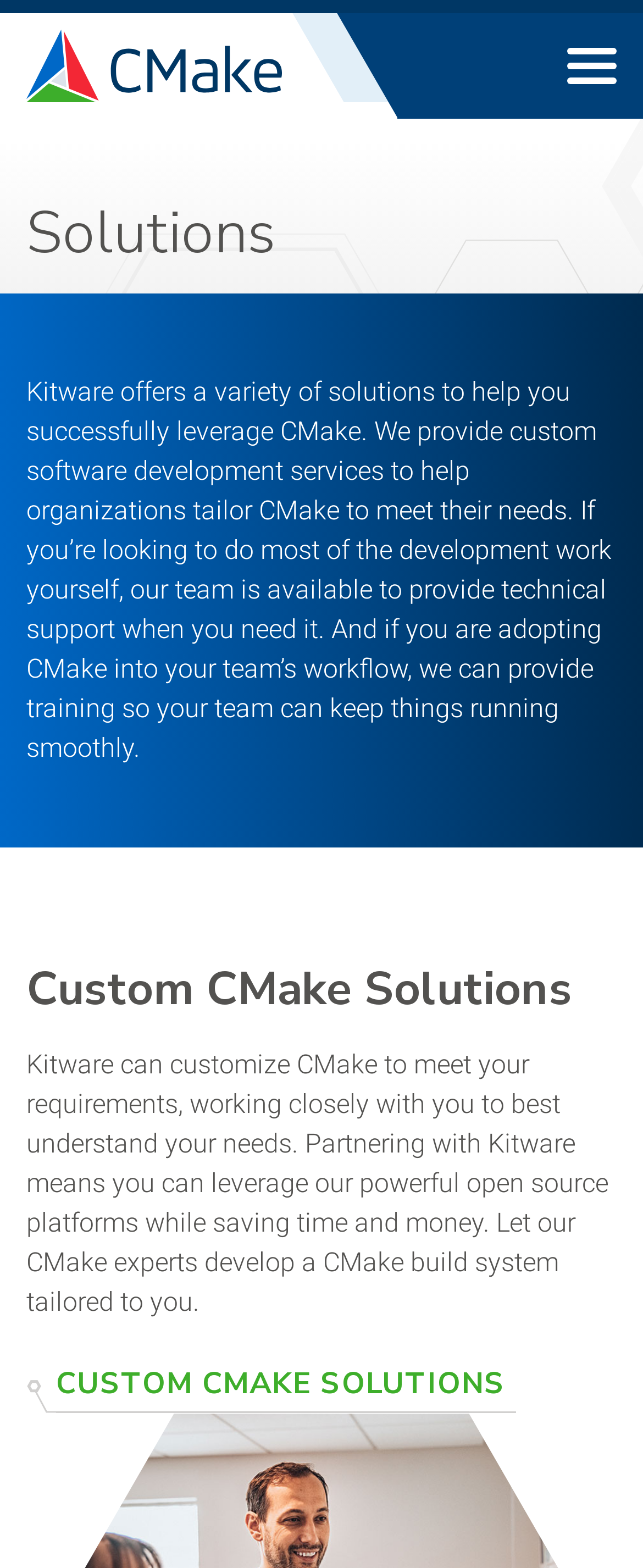What type of support does Kitware offer?
Look at the image and respond to the question as thoroughly as possible.

The webpage mentions that Kitware's team is available to provide technical support when you need it, indicating that they offer technical support to their clients.